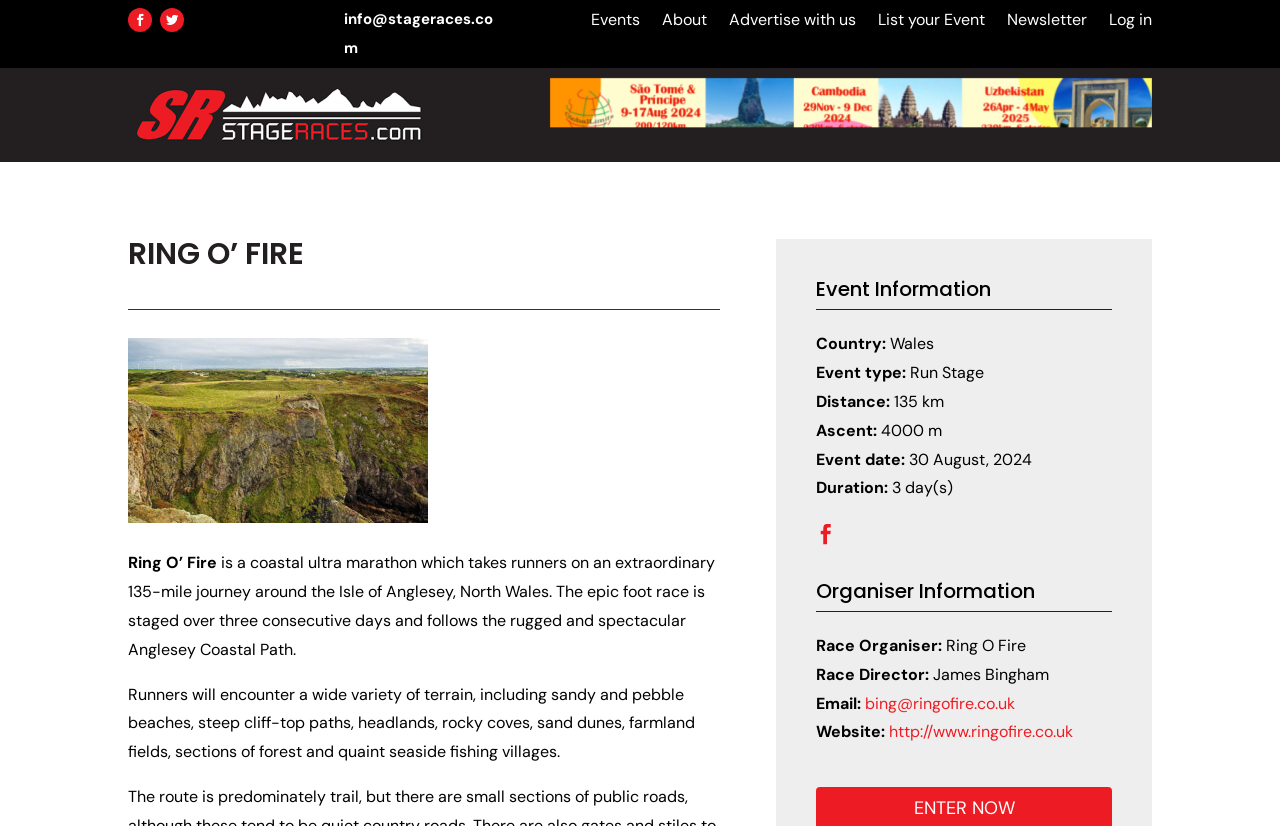Articulate a detailed summary of the webpage's content and design.

The webpage is about the Ring O' Fire, a coastal ultra marathon event. At the top left, there is a logo of StageRaces, accompanied by a link to the website. Below the logo, there is a header banner with a slideshow of images. 

To the right of the logo, there are several links, including "Events", "About", "Advertise with us", "List your Event", "Newsletter", and "Log in". 

The main content of the webpage is divided into two sections. The first section provides an introduction to the Ring O' Fire event, with a heading "RING O’ FIRE" and a brief description of the event. The description explains that the event is a 135-mile journey around the Isle of Anglesey, North Wales, and that it takes place over three consecutive days. 

Below the introduction, there are three paragraphs of text that provide more details about the event, including the terrain, the route, and the scenery. 

The second section of the main content is about event information, with a heading "Event Information". This section is organized in a table format, with several rows of information, including the country, event type, distance, ascent, event date, and duration. 

Below the event information table, there is a section about organiser information, with a heading "Organiser Information". This section includes the race organiser, race director, email, and website.